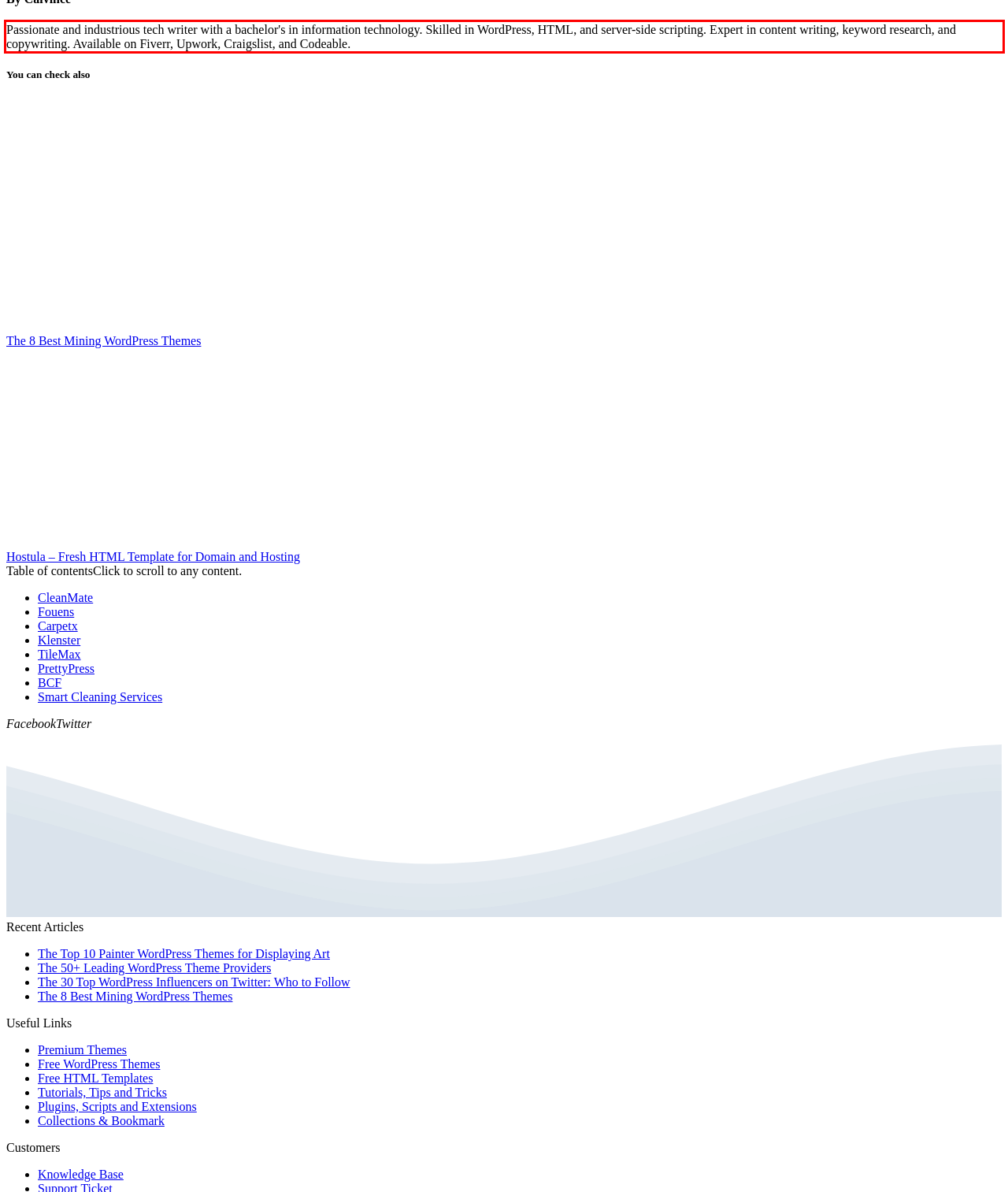Given a screenshot of a webpage, locate the red bounding box and extract the text it encloses.

Passionate and industrious tech writer with a bachelor's in information technology. Skilled in WordPress, HTML, and server-side scripting. Expert in content writing, keyword research, and copywriting. Available on Fiverr, Upwork, Craigslist, and Codeable.